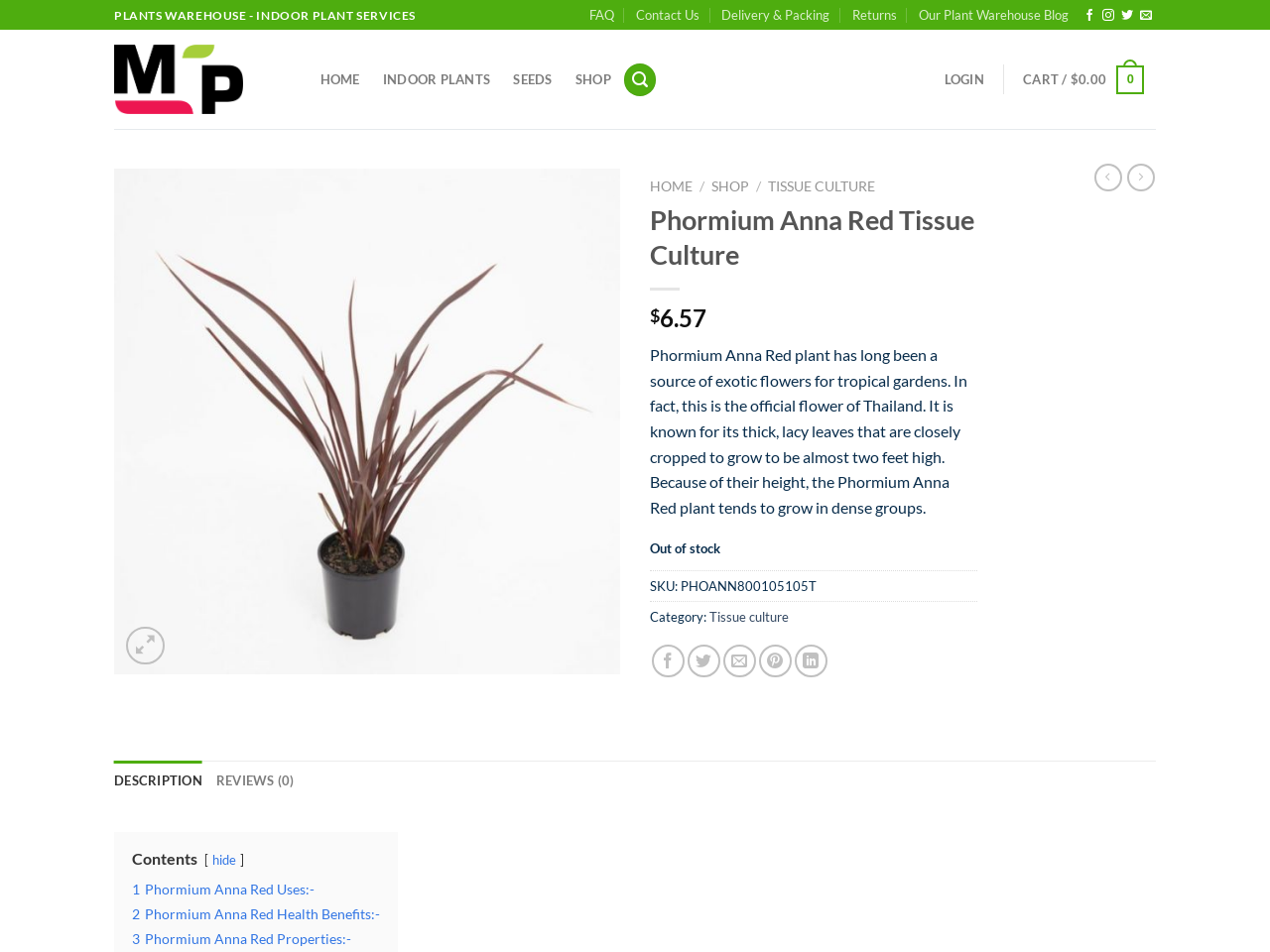Determine the bounding box coordinates of the target area to click to execute the following instruction: "Search for a product."

[0.491, 0.067, 0.516, 0.101]